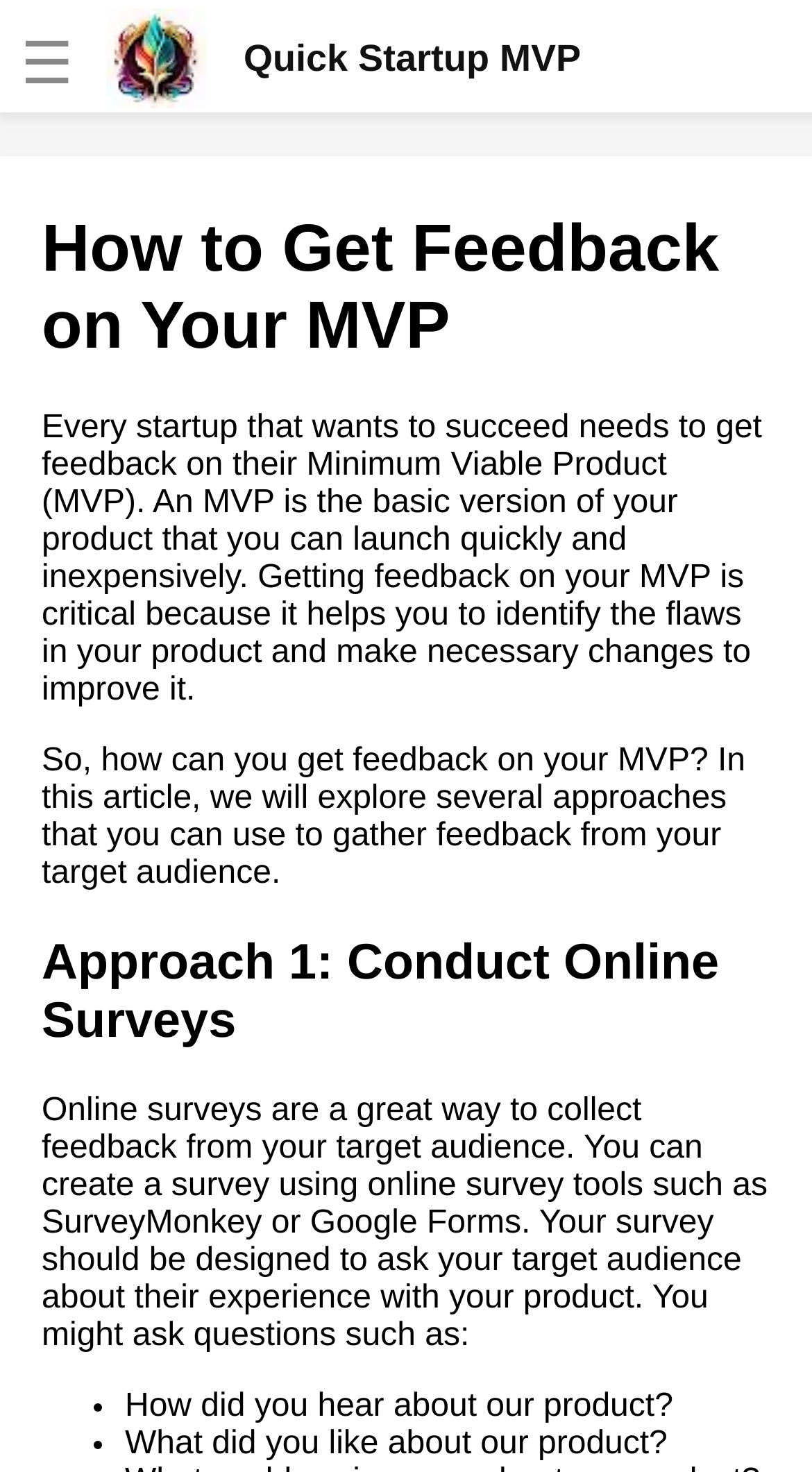Using the details in the image, give a detailed response to the question below:
How can online surveys help in getting feedback on an MVP?

Online surveys can be used to collect feedback from the target audience about their experience with the product, which can help in identifying areas of improvement and making necessary changes.